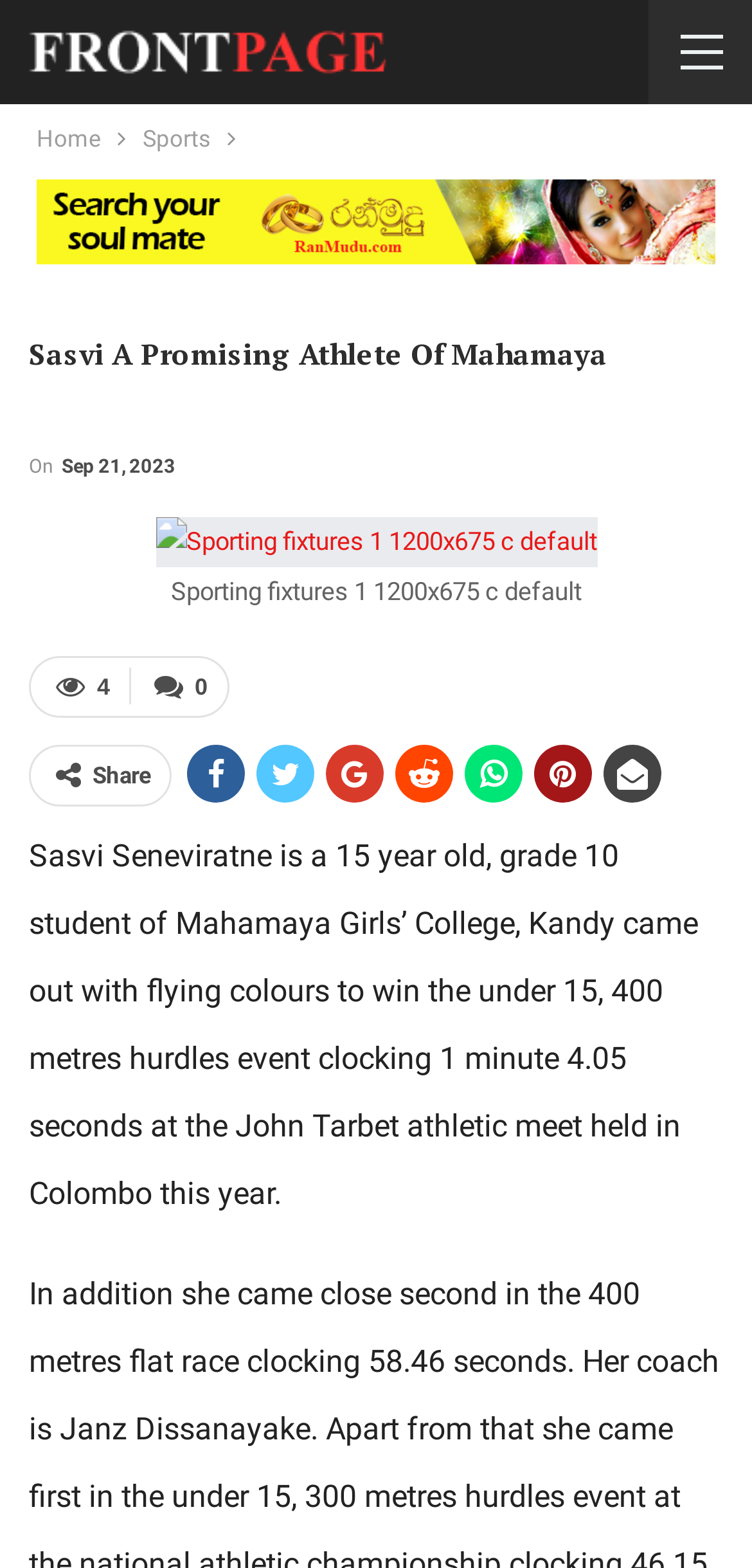Reply to the question with a single word or phrase:
What is the date of the athletic meet?

Sep 21, 2023